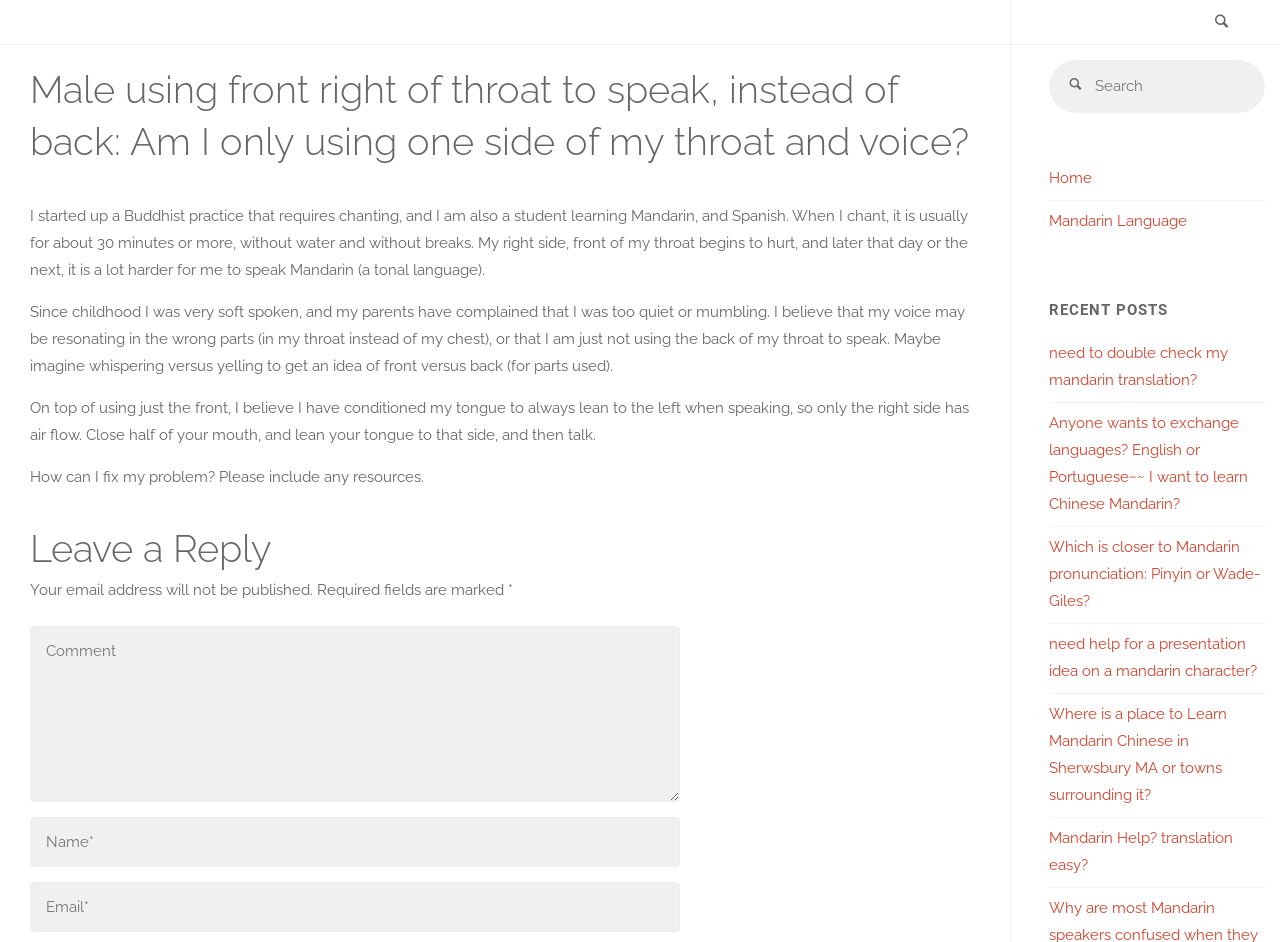Please find the bounding box coordinates of the element that must be clicked to perform the given instruction: "go to home page". The coordinates should be four float numbers from 0 to 1, i.e., [left, top, right, bottom].

None